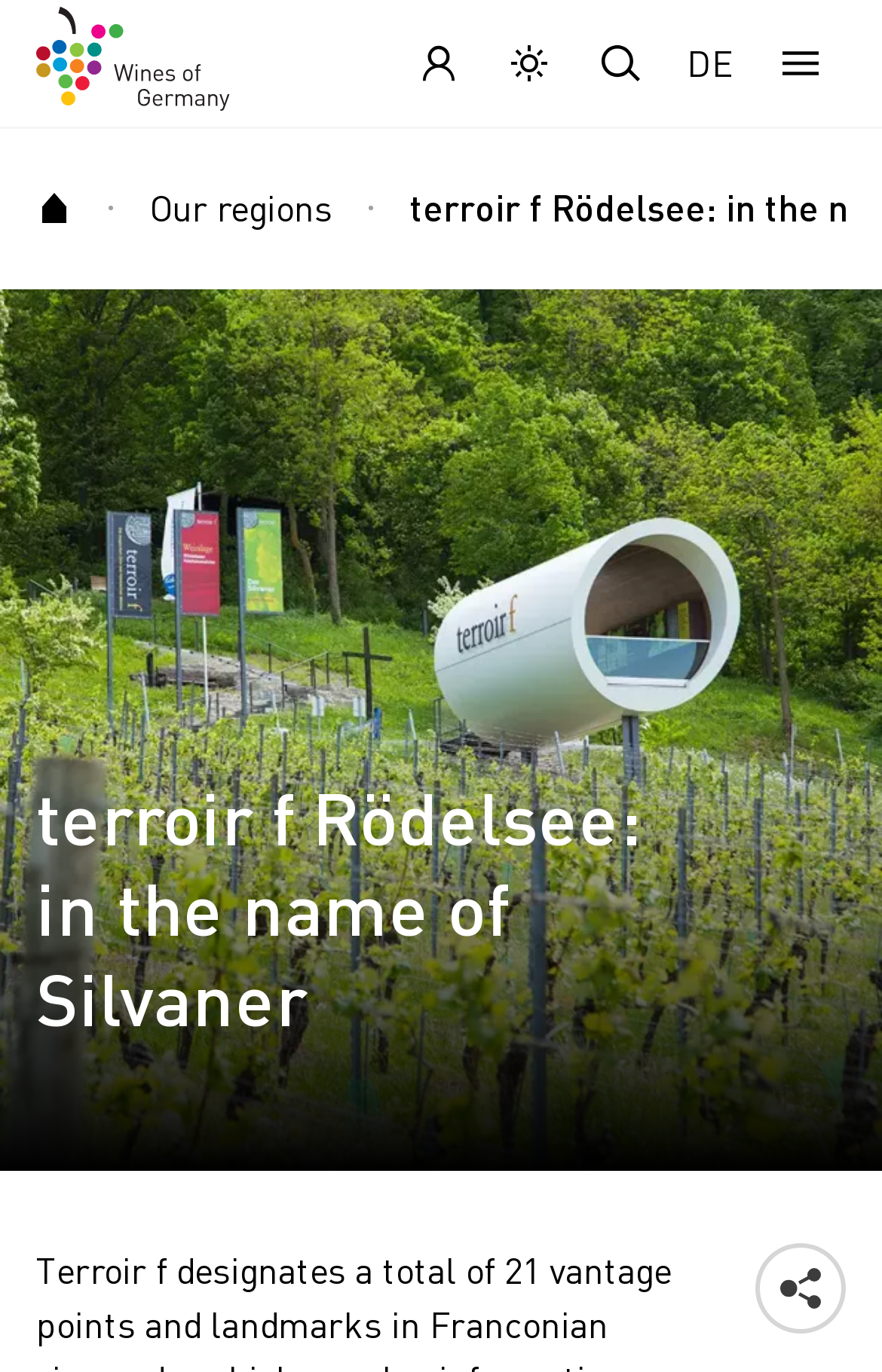What is the purpose of the 'Apply selection' button?
Please respond to the question with a detailed and well-explained answer.

I looked at the context of the 'Apply selection' button, which is in the cookie settings section, and inferred that its purpose is to apply the selected cookie settings.